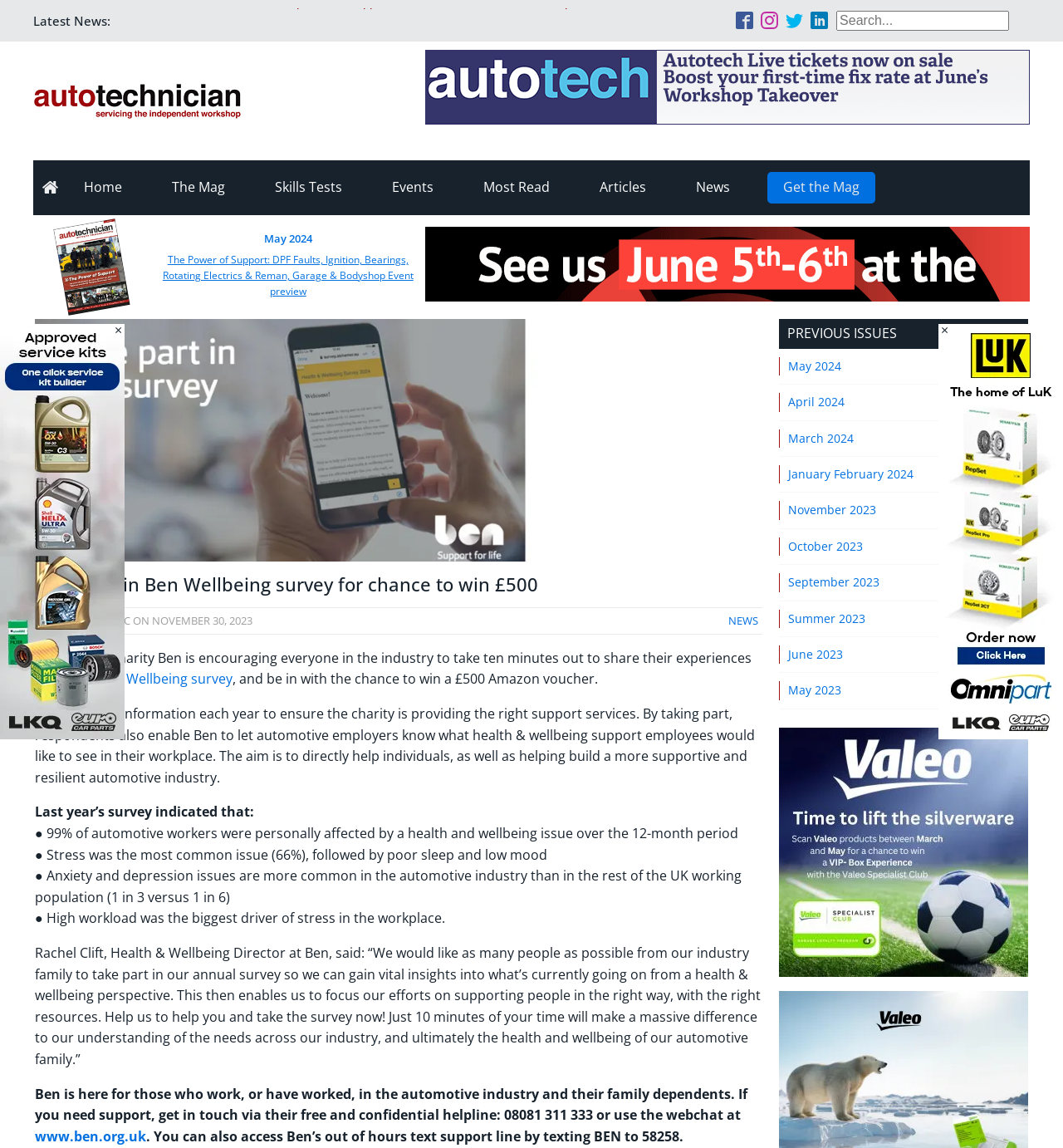Provide the bounding box coordinates of the HTML element this sentence describes: "aria-label="Comma_UKGarage_Bodyshop_Digital-Adverts_728x90_URL_V1"". The bounding box coordinates consist of four float numbers between 0 and 1, i.e., [left, top, right, bottom].

[0.4, 0.25, 0.969, 0.266]